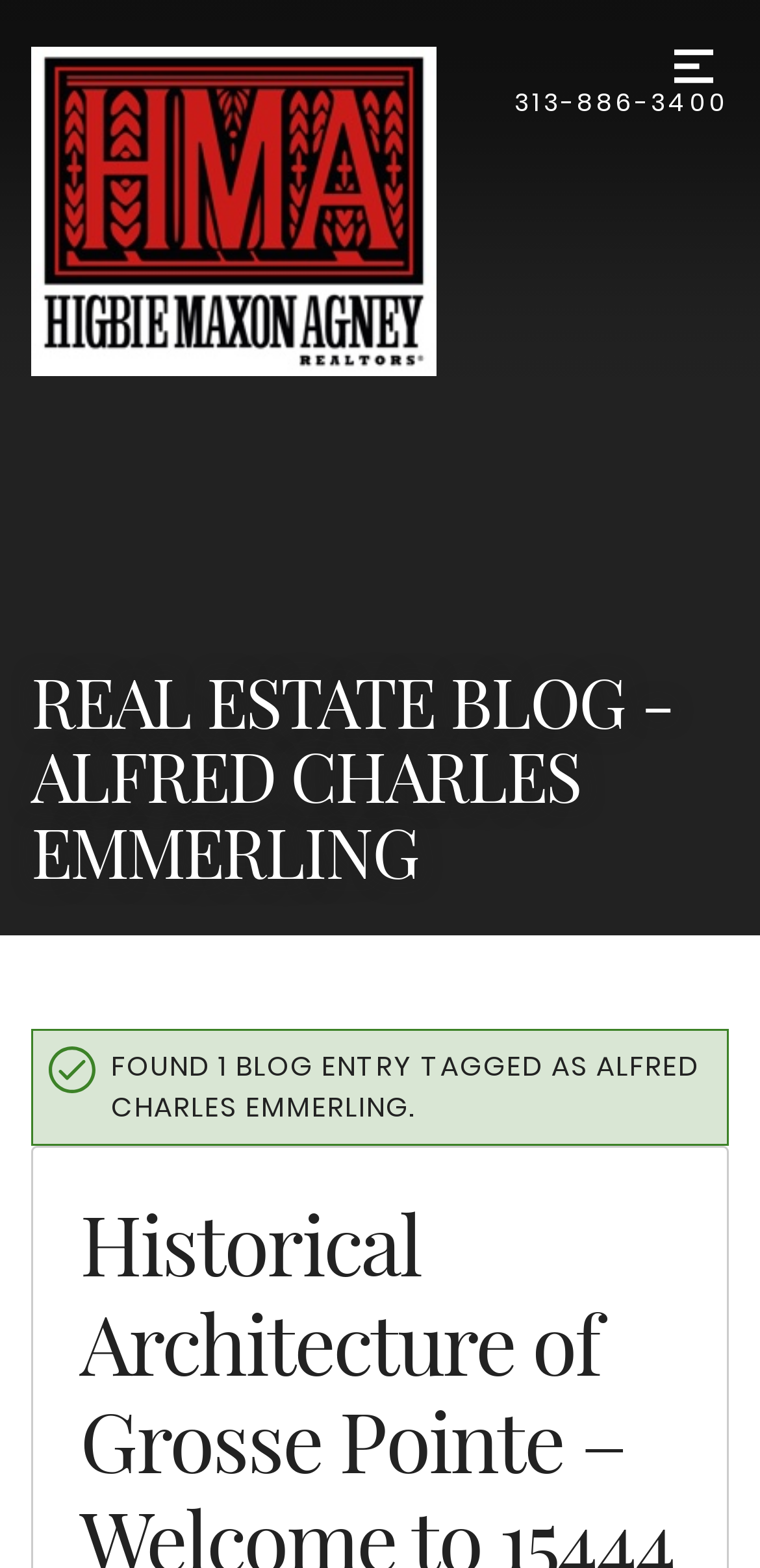Respond to the question below with a single word or phrase: What is the phone number on the webpage?

313-886-3400